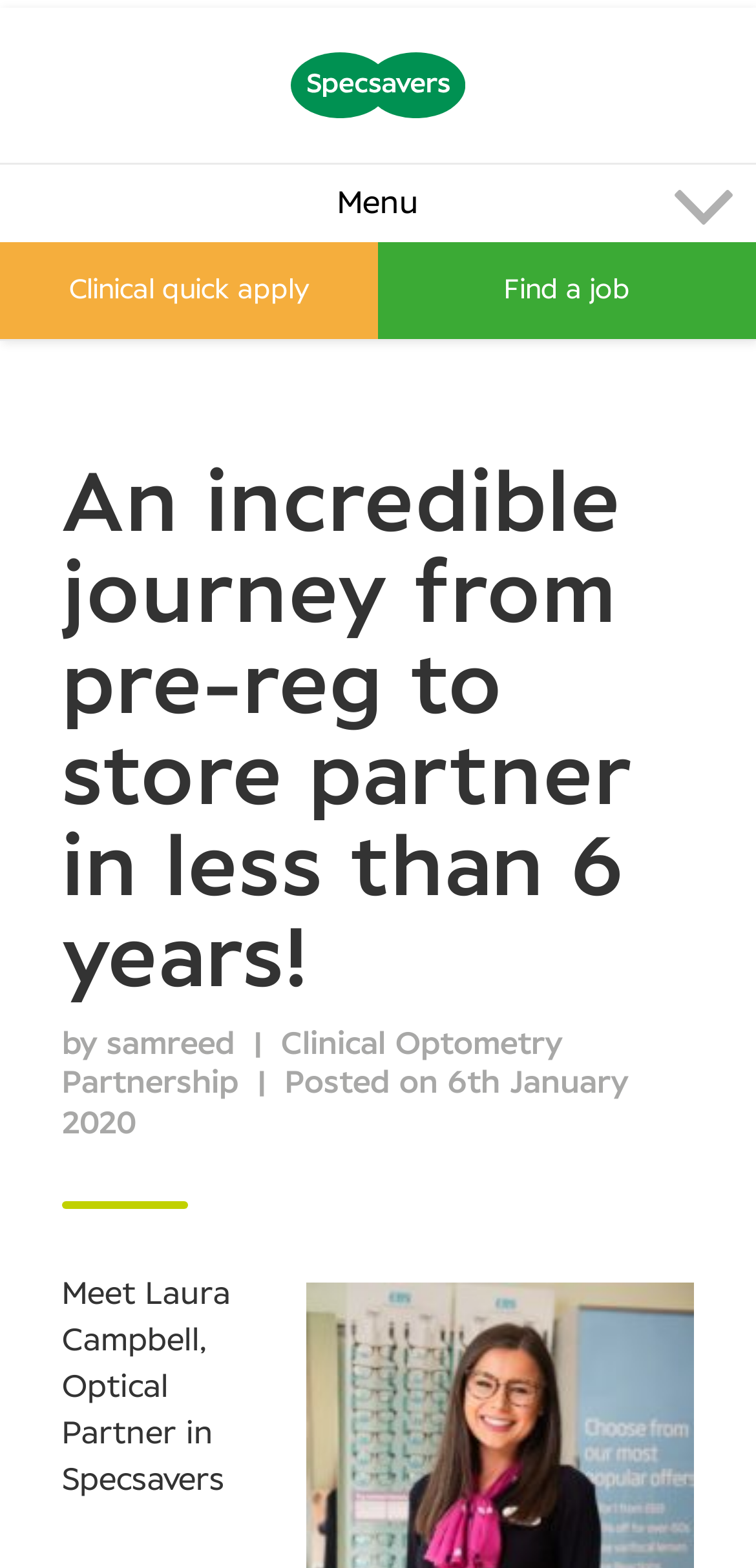Provide the bounding box coordinates in the format (top-left x, top-left y, bottom-right x, bottom-right y). All values are floating point numbers between 0 and 1. Determine the bounding box coordinate of the UI element described as: Optometry

[0.523, 0.654, 0.744, 0.674]